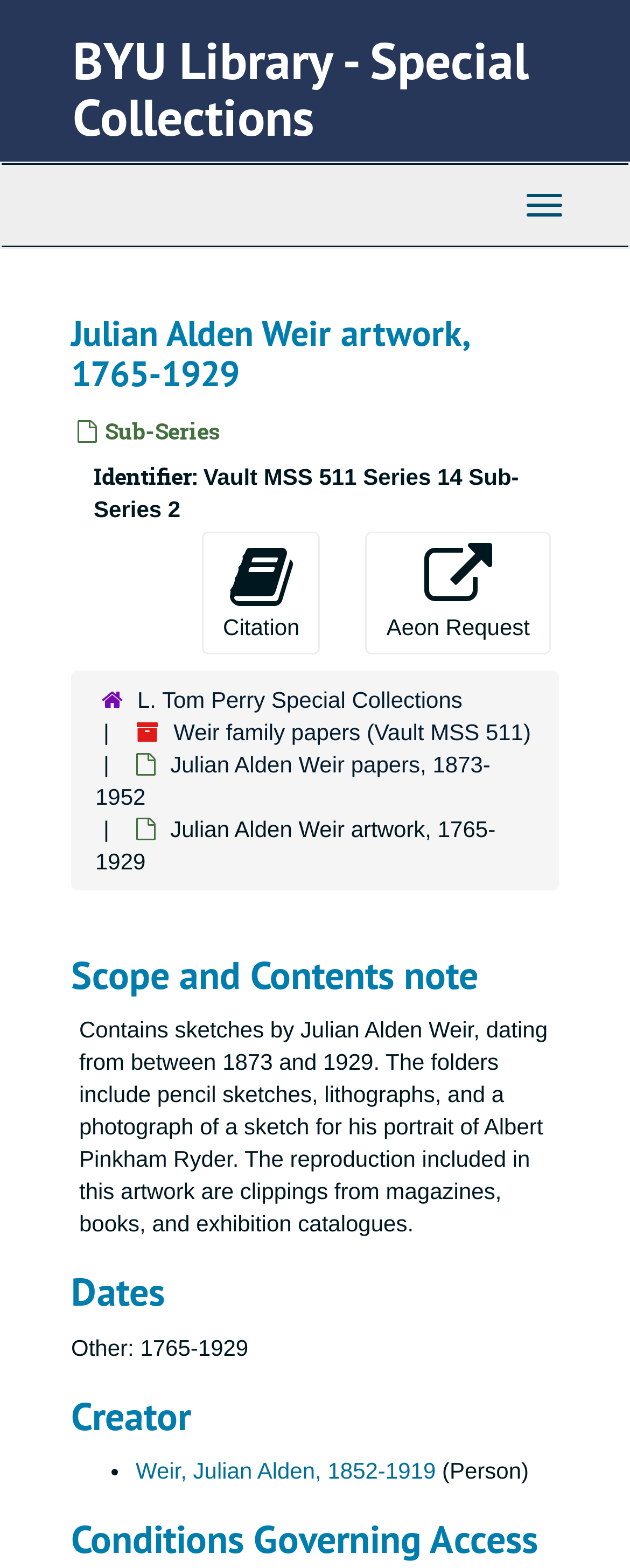Please identify the bounding box coordinates of the element's region that should be clicked to execute the following instruction: "Get the citation". The bounding box coordinates must be four float numbers between 0 and 1, i.e., [left, top, right, bottom].

[0.321, 0.339, 0.509, 0.417]